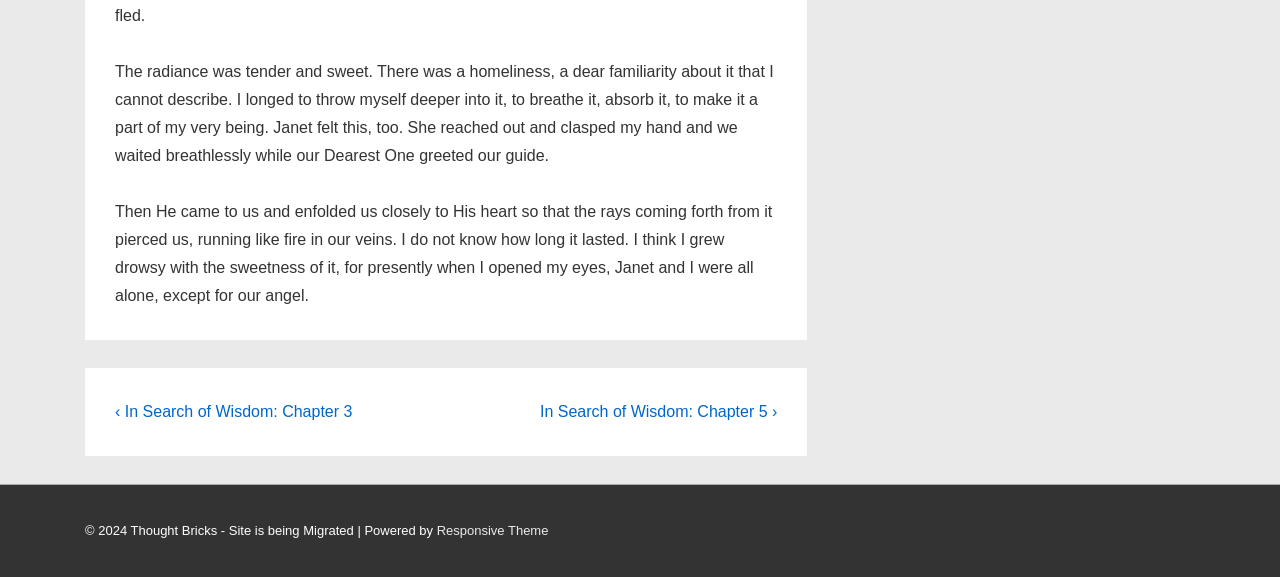Answer the question below with a single word or a brief phrase: 
What is the copyright year?

2024